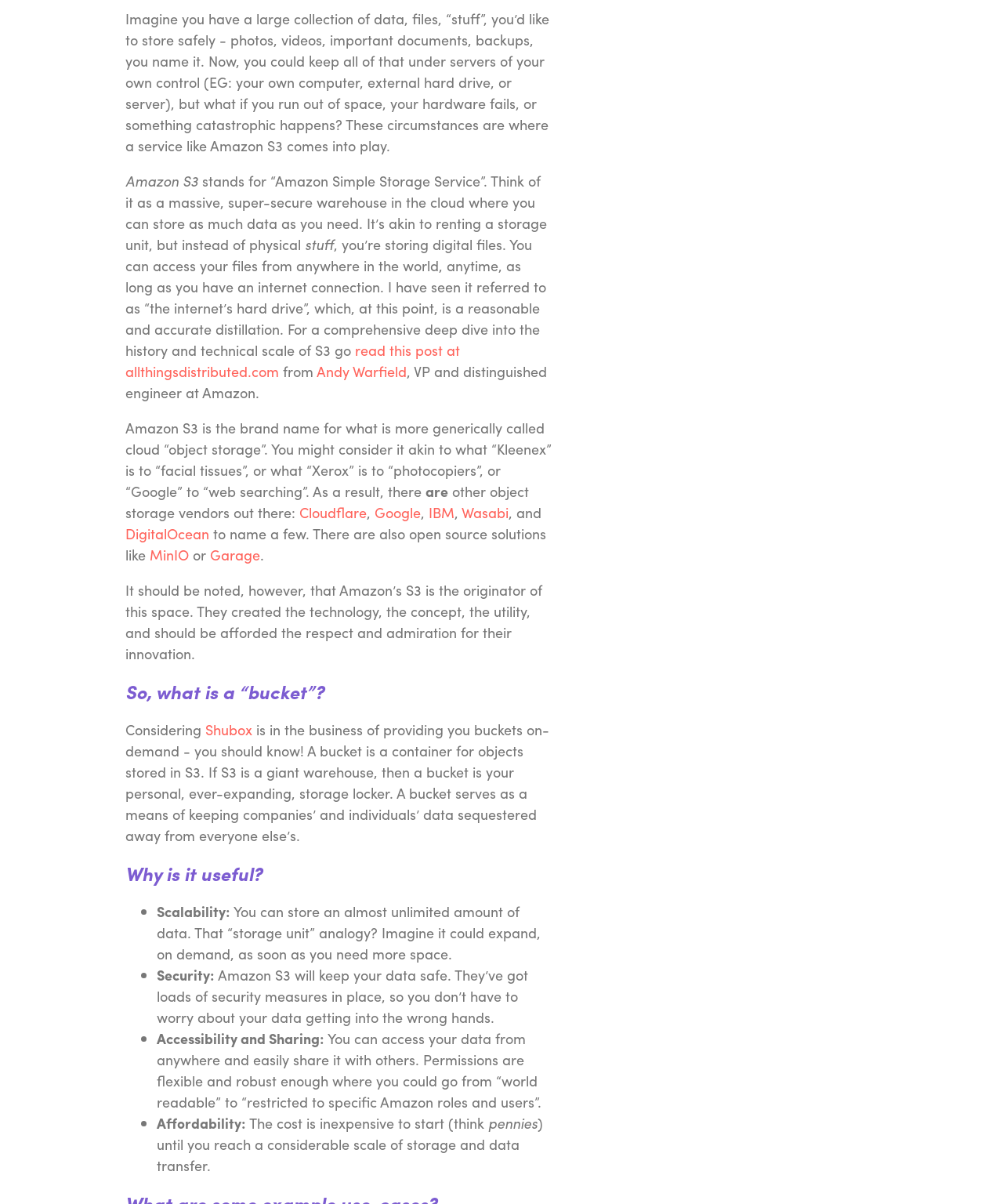Using the description "Cloudflare", locate and provide the bounding box of the UI element.

[0.298, 0.417, 0.366, 0.434]